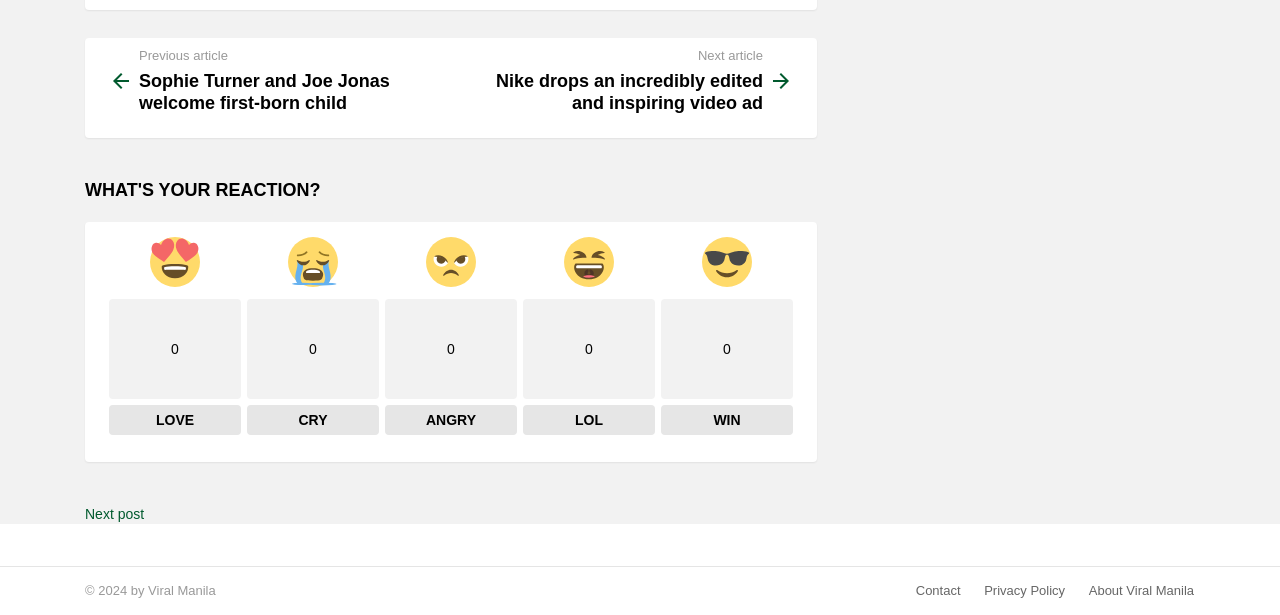Identify the bounding box coordinates for the region of the element that should be clicked to carry out the instruction: "Click the 'Add to cart: “Crystals STL”' link". The bounding box coordinates should be four float numbers between 0 and 1, i.e., [left, top, right, bottom].

None